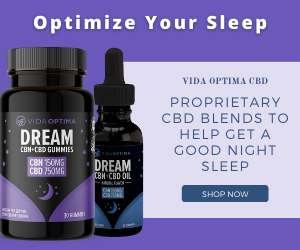Describe the image with as much detail as possible.

The image promotes a wellness product by Vida Optima, focusing on improving sleep quality. It features a visually engaging layout with a dark-themed bottle of "DREAM" CBN-CBD gummies alongside a dropper bottle of "DREAM" CBN-CBD oil. The background is a soothing purple, emphasizing tranquility and relaxation. The text highlights the benefits of these proprietary CBD blends, suggesting they can help users "Optimize Your Sleep." A prominent call-to-action invites viewers to "SHOP NOW," encouraging exploration of the product for those seeking relief from sleep challenges.